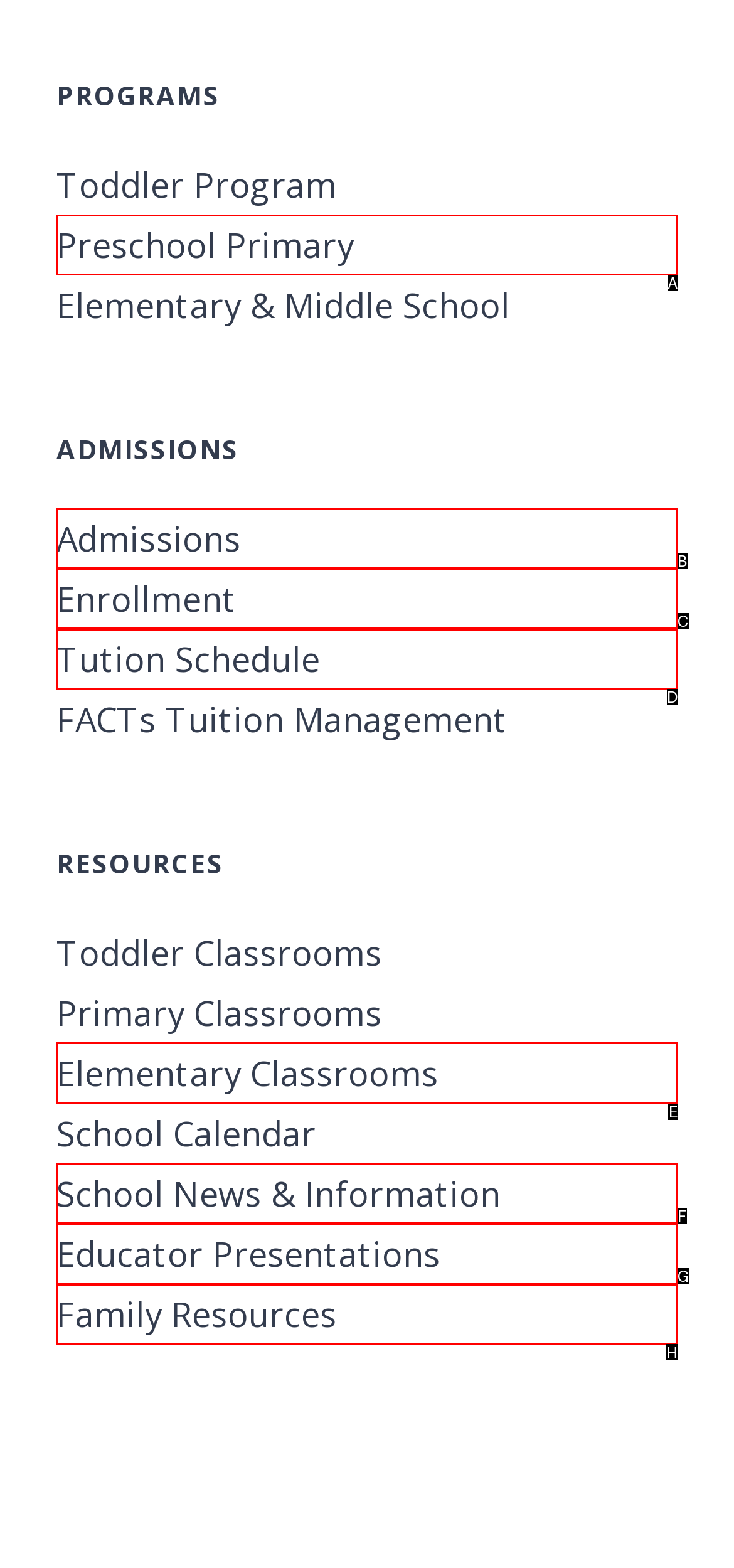Which HTML element should be clicked to fulfill the following task: Go to the 'Research the Role of a Bookkeeper' section?
Reply with the letter of the appropriate option from the choices given.

None